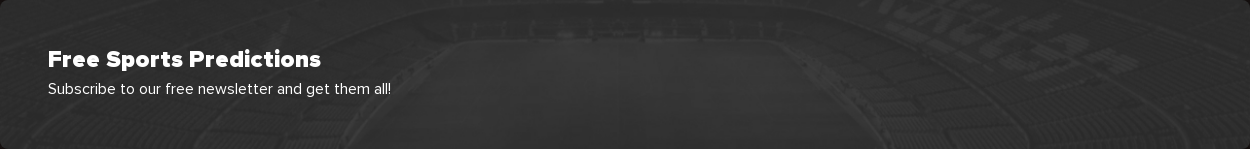Generate a detailed caption that describes the image.

The image features a sleek and modern banner promoting "Free Sports Predictions," set against a subtly darkened background that hints at the interior of a stadium. The text emphasizes the opportunity to subscribe to a newsletter, encouraging sports enthusiasts to stay informed and gain access to predictions. The layout is visually appealing and aims to attract viewers with its promise of valuable insights into upcoming sports events, making it an engaging call to action for potential subscribers.